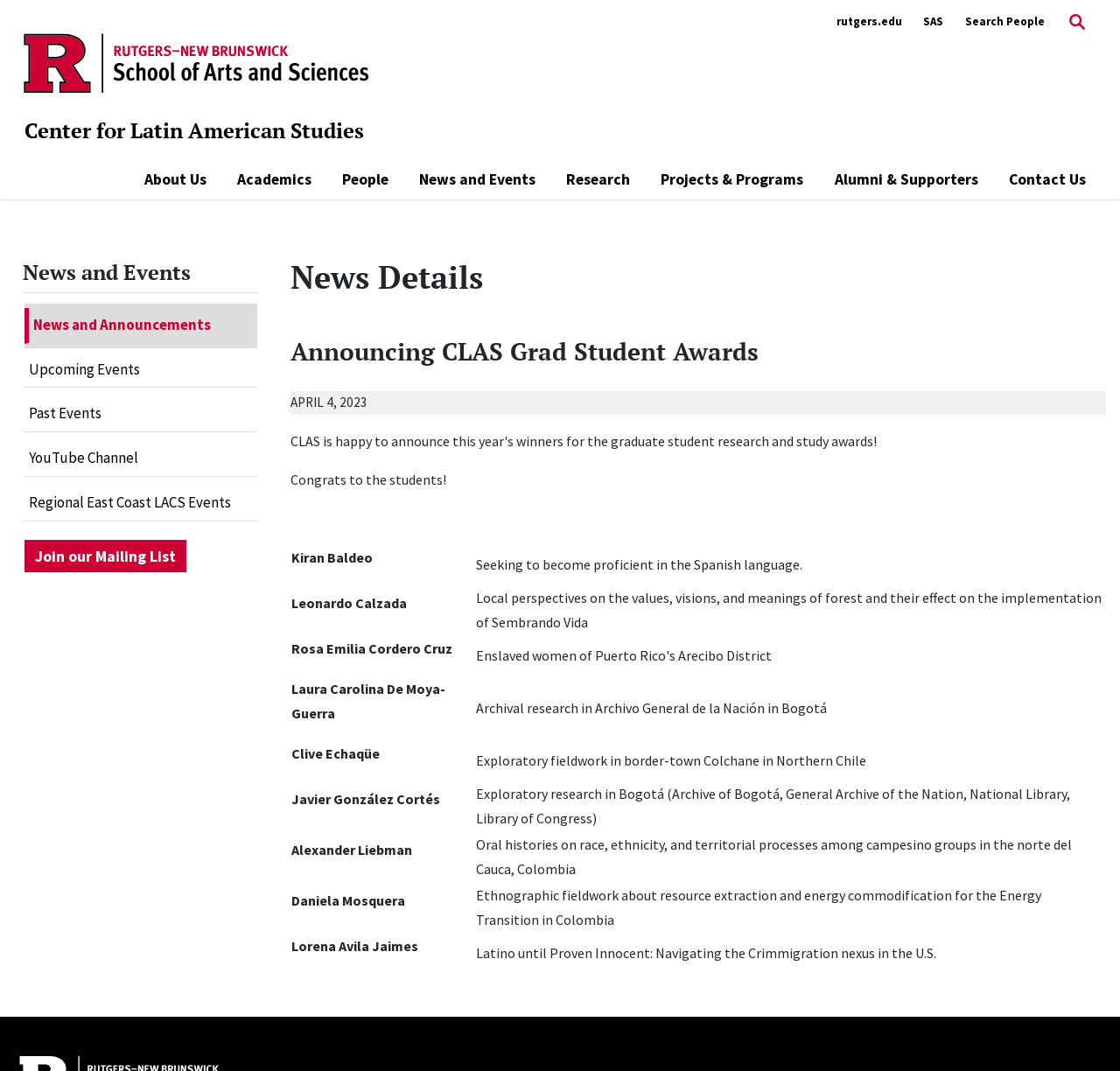Please specify the bounding box coordinates of the element that should be clicked to execute the given instruction: 'Join the mailing list'. Ensure the coordinates are four float numbers between 0 and 1, expressed as [left, top, right, bottom].

[0.022, 0.504, 0.166, 0.534]